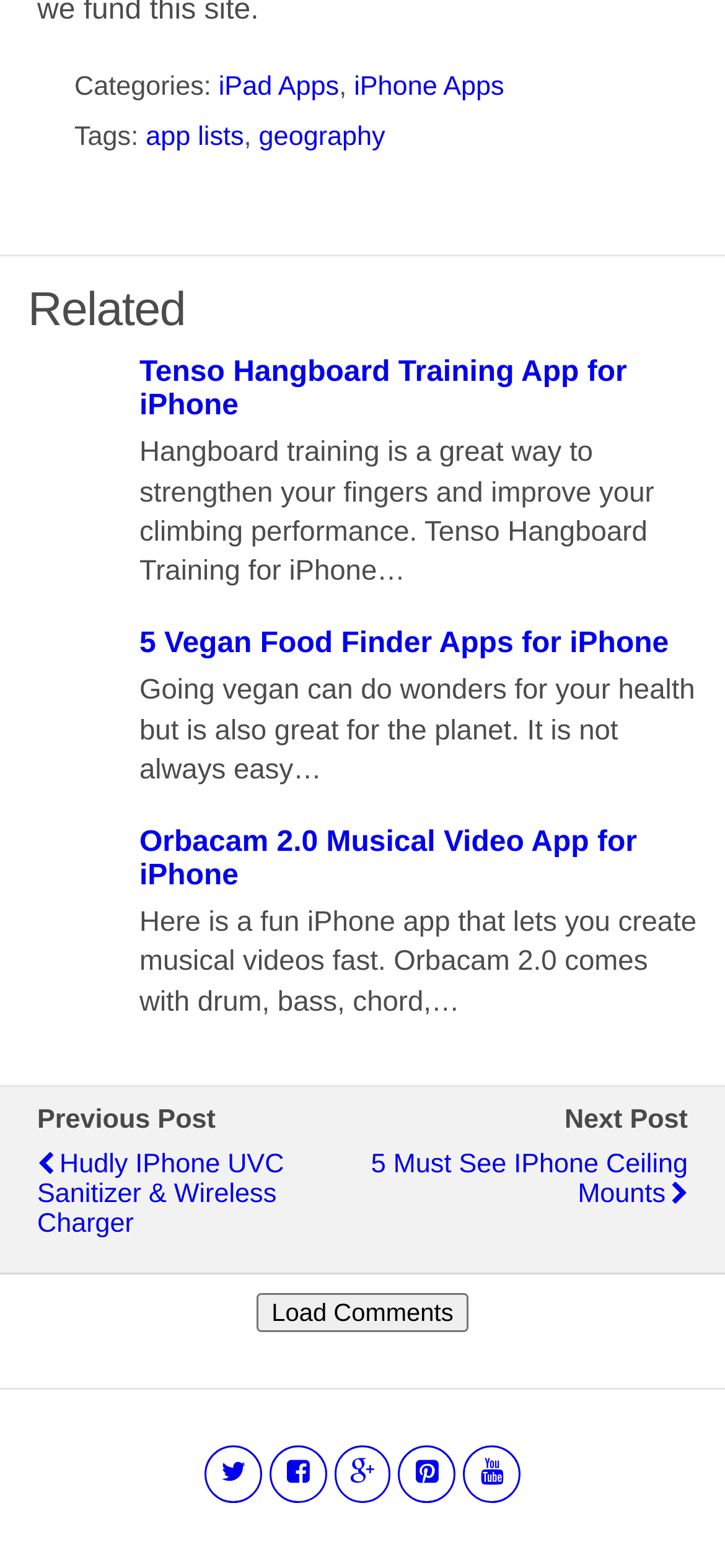Identify the bounding box coordinates of the region I need to click to complete this instruction: "Click on Next Post".

[0.779, 0.705, 0.949, 0.724]